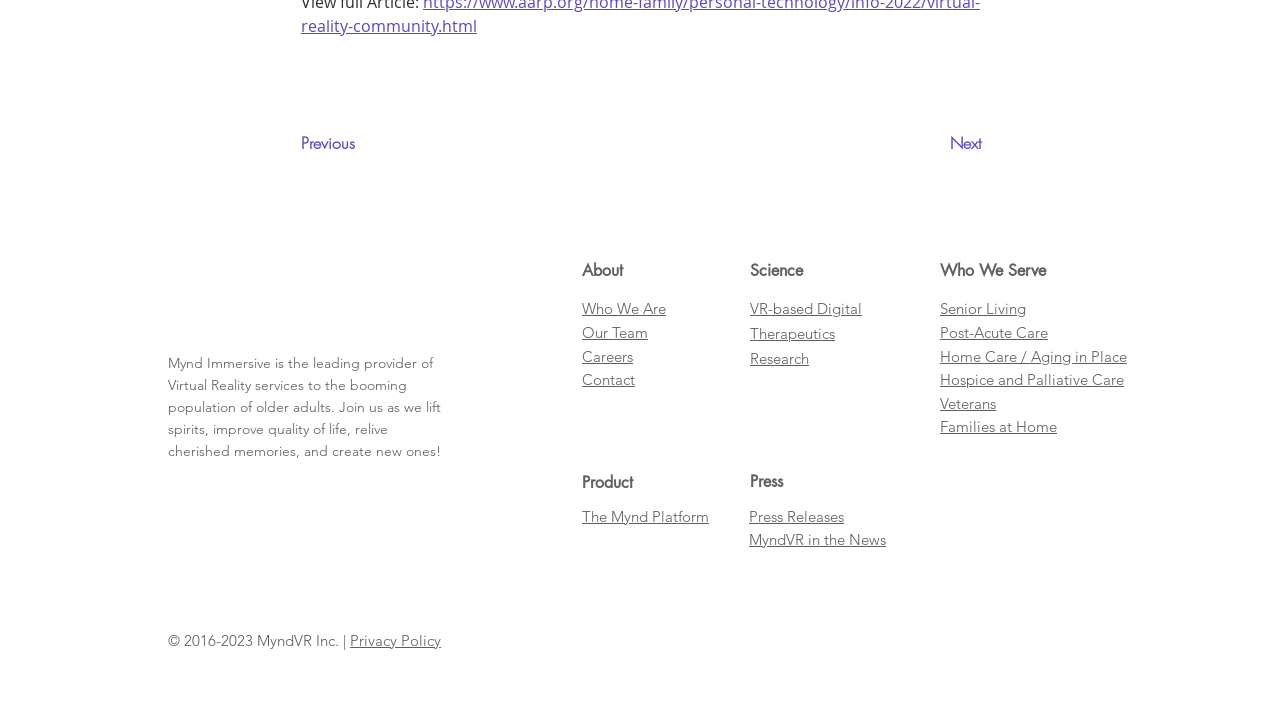Please identify the bounding box coordinates of the element's region that needs to be clicked to fulfill the following instruction: "Read the Privacy Policy". The bounding box coordinates should consist of four float numbers between 0 and 1, i.e., [left, top, right, bottom].

[0.273, 0.9, 0.345, 0.927]